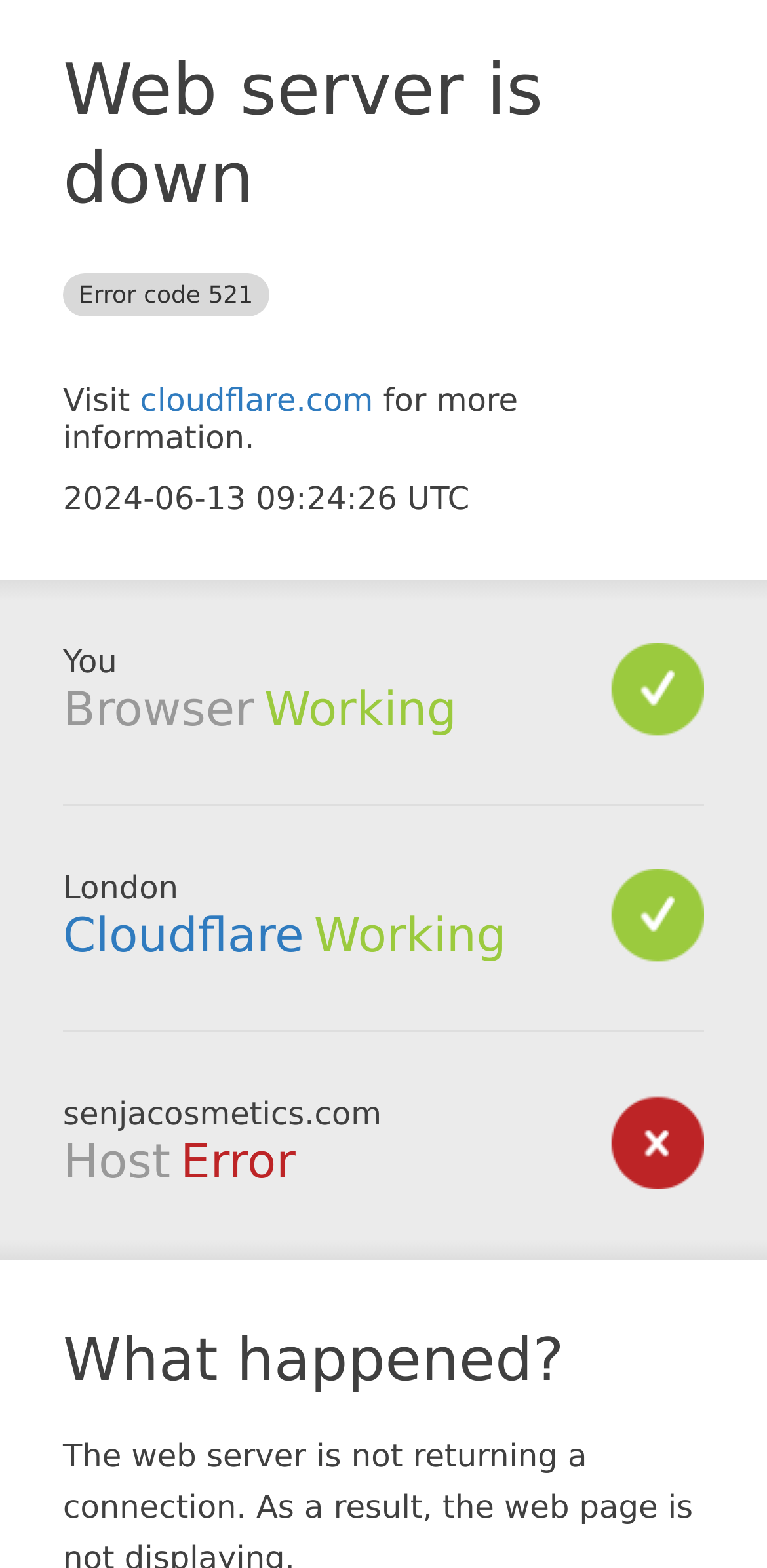What is the error code?
Could you give a comprehensive explanation in response to this question?

The error code is mentioned in the heading 'Web server is down Error code 521' which is located at the top of the webpage with a bounding box coordinate of [0.082, 0.03, 0.897, 0.233].